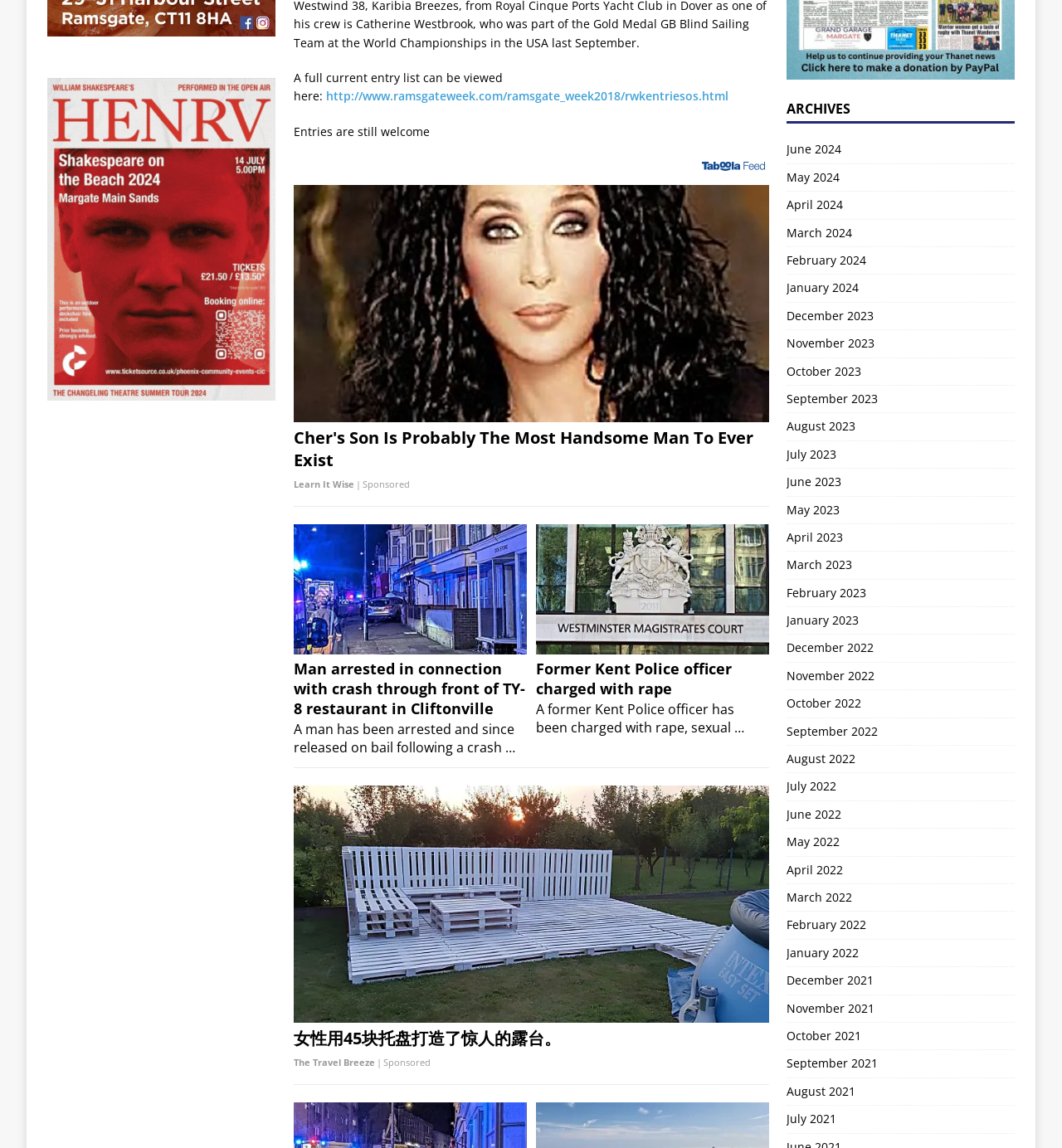Using the element description provided, determine the bounding box coordinates in the format (top-left x, top-left y, bottom-right x, bottom-right y). Ensure that all values are floating point numbers between 0 and 1. Element description: July 2022

[0.74, 0.674, 0.955, 0.697]